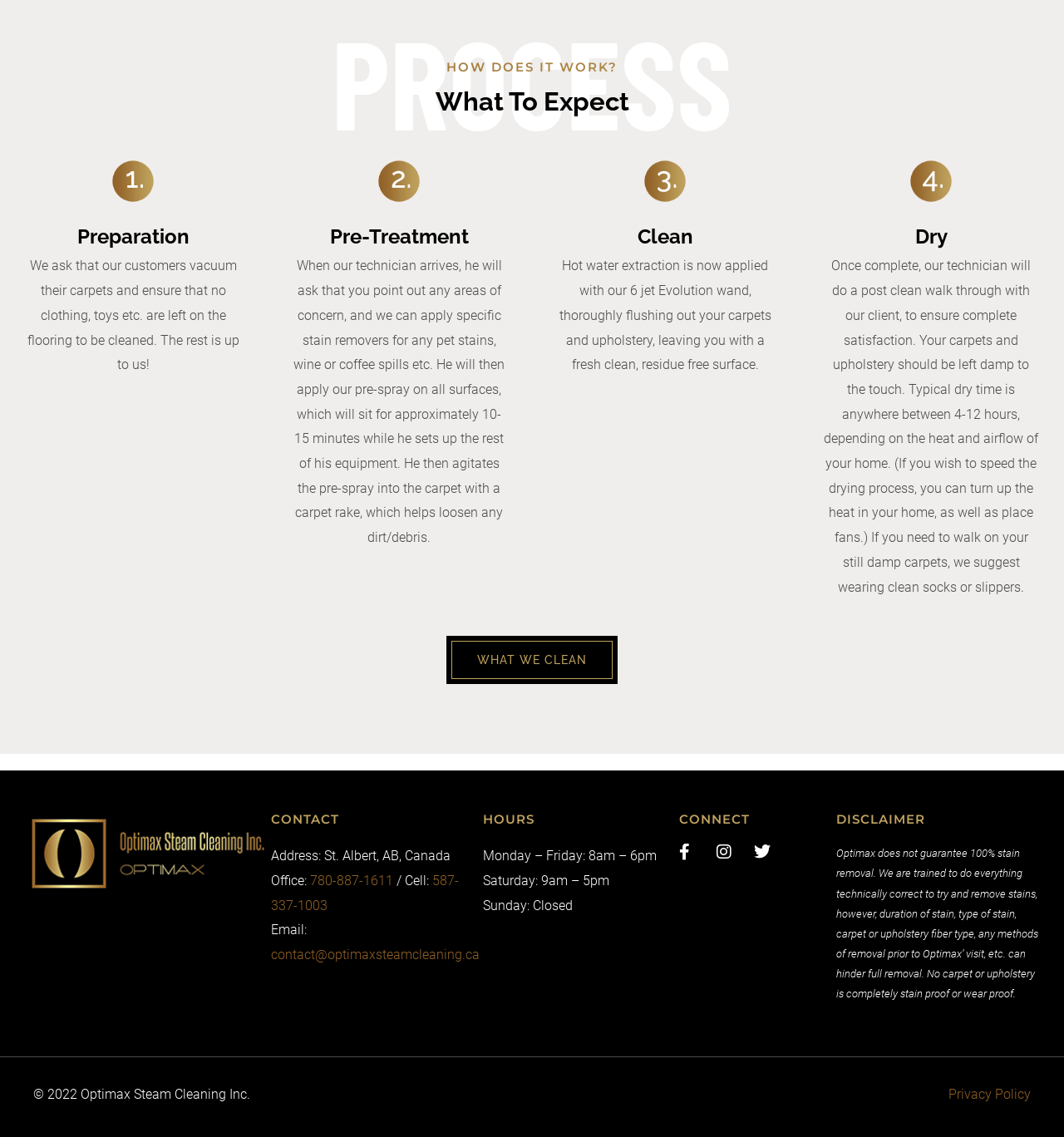Based on the visual content of the image, answer the question thoroughly: What is the office phone number?

The office phone number is 780-887-1611, which can be found in the link element with ID 201.